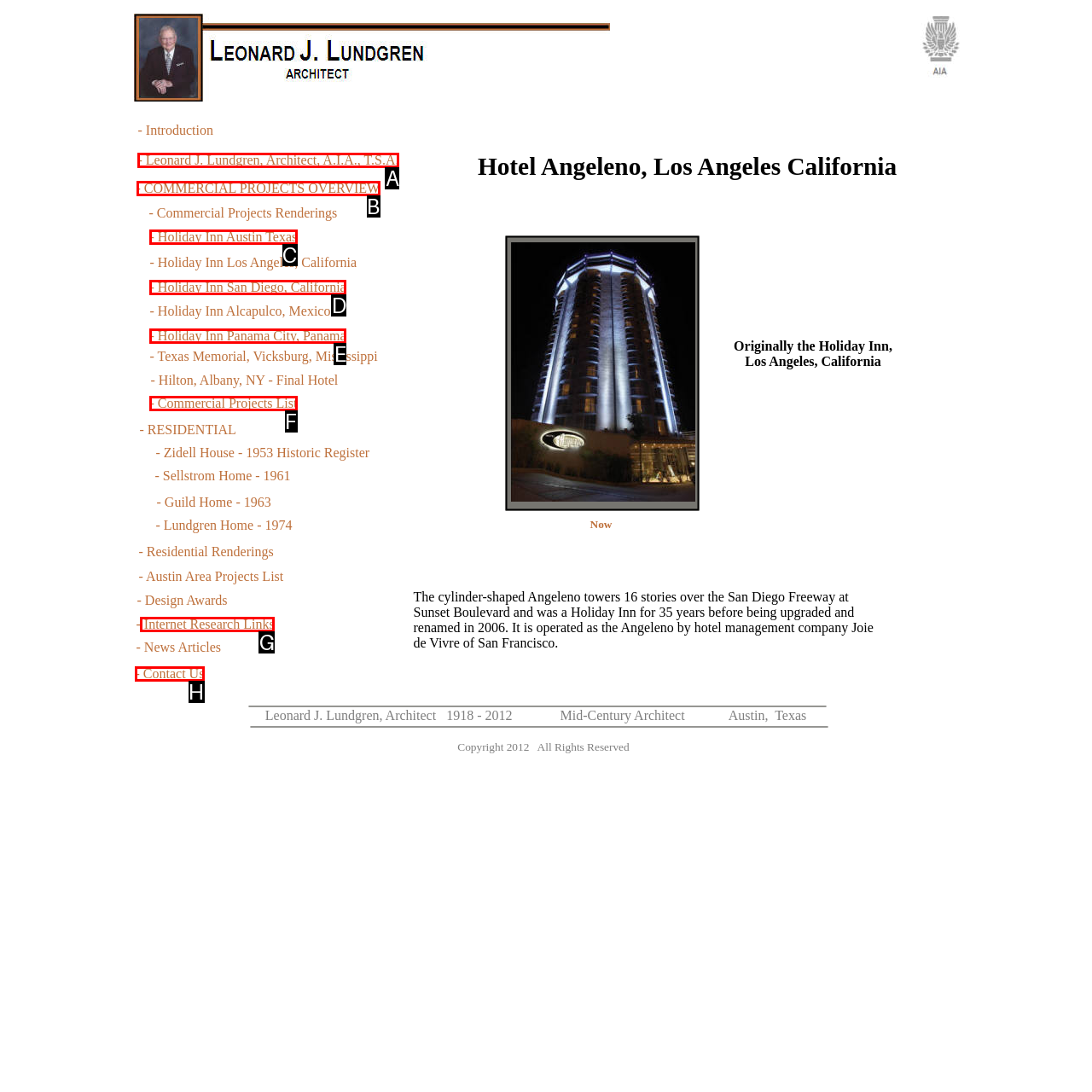Indicate which HTML element you need to click to complete the task: Explore commercial projects. Provide the letter of the selected option directly.

B